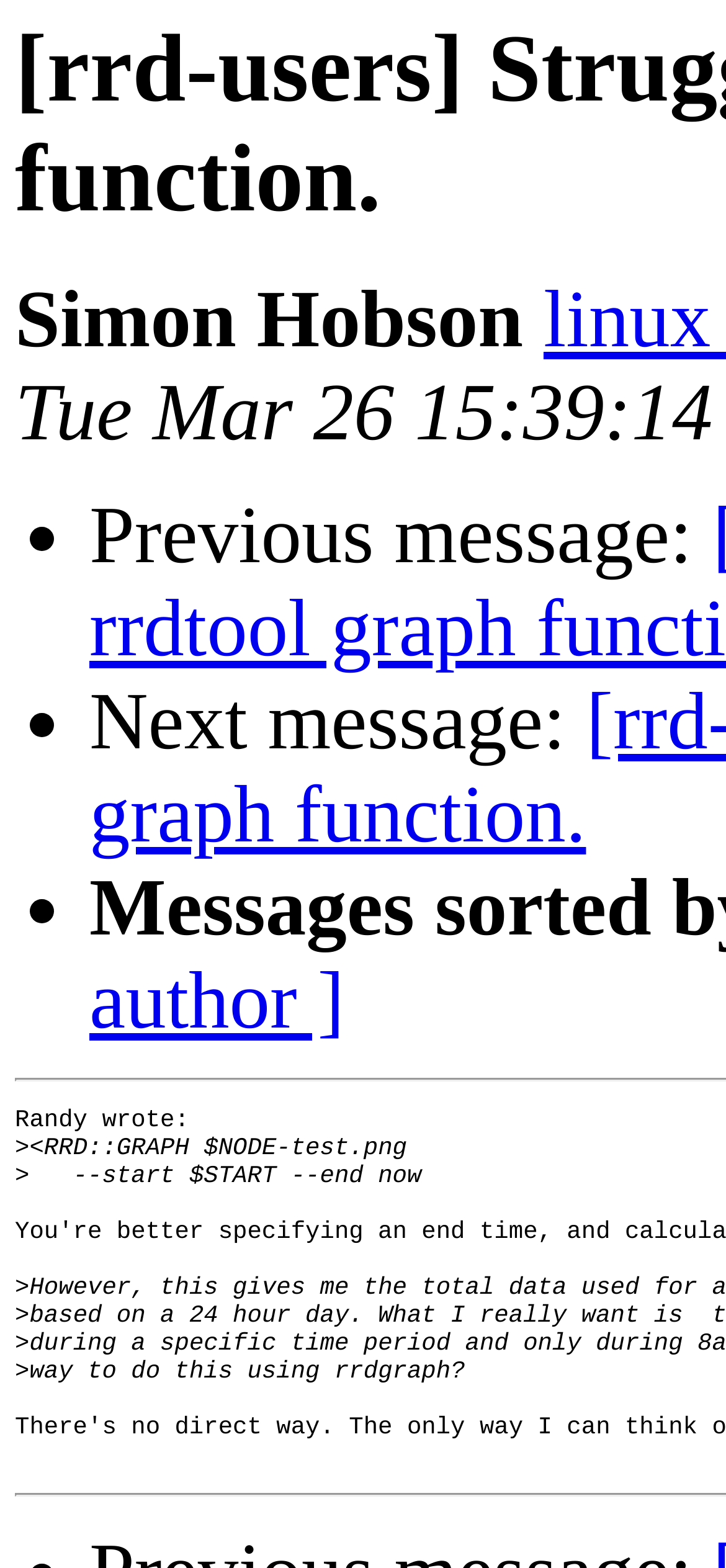Who wrote the message?
Offer a detailed and exhaustive answer to the question.

The message is written by Randy, as indicated by the text 'Randy wrote:' at the beginning of the message.